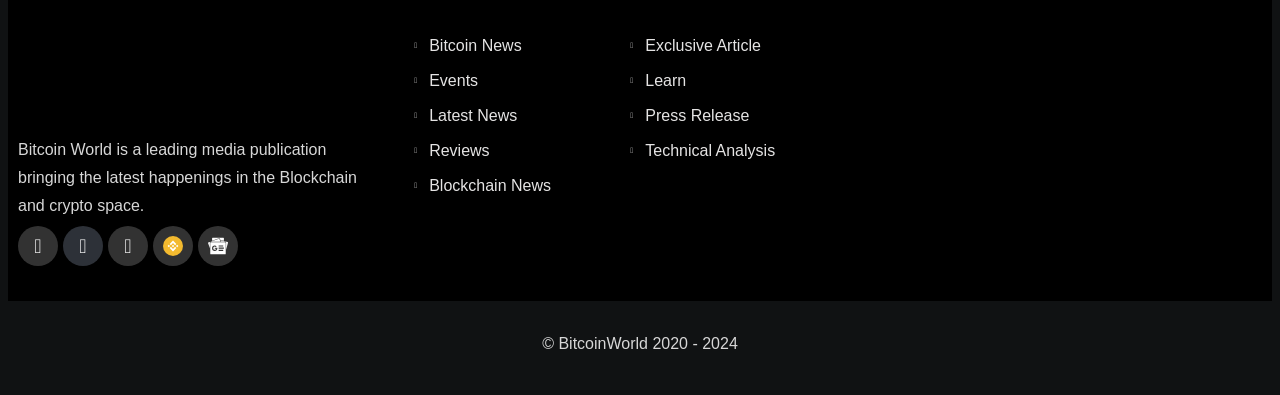Could you indicate the bounding box coordinates of the region to click in order to complete this instruction: "Follow Bitcoin World on Facebook".

[0.014, 0.571, 0.045, 0.673]